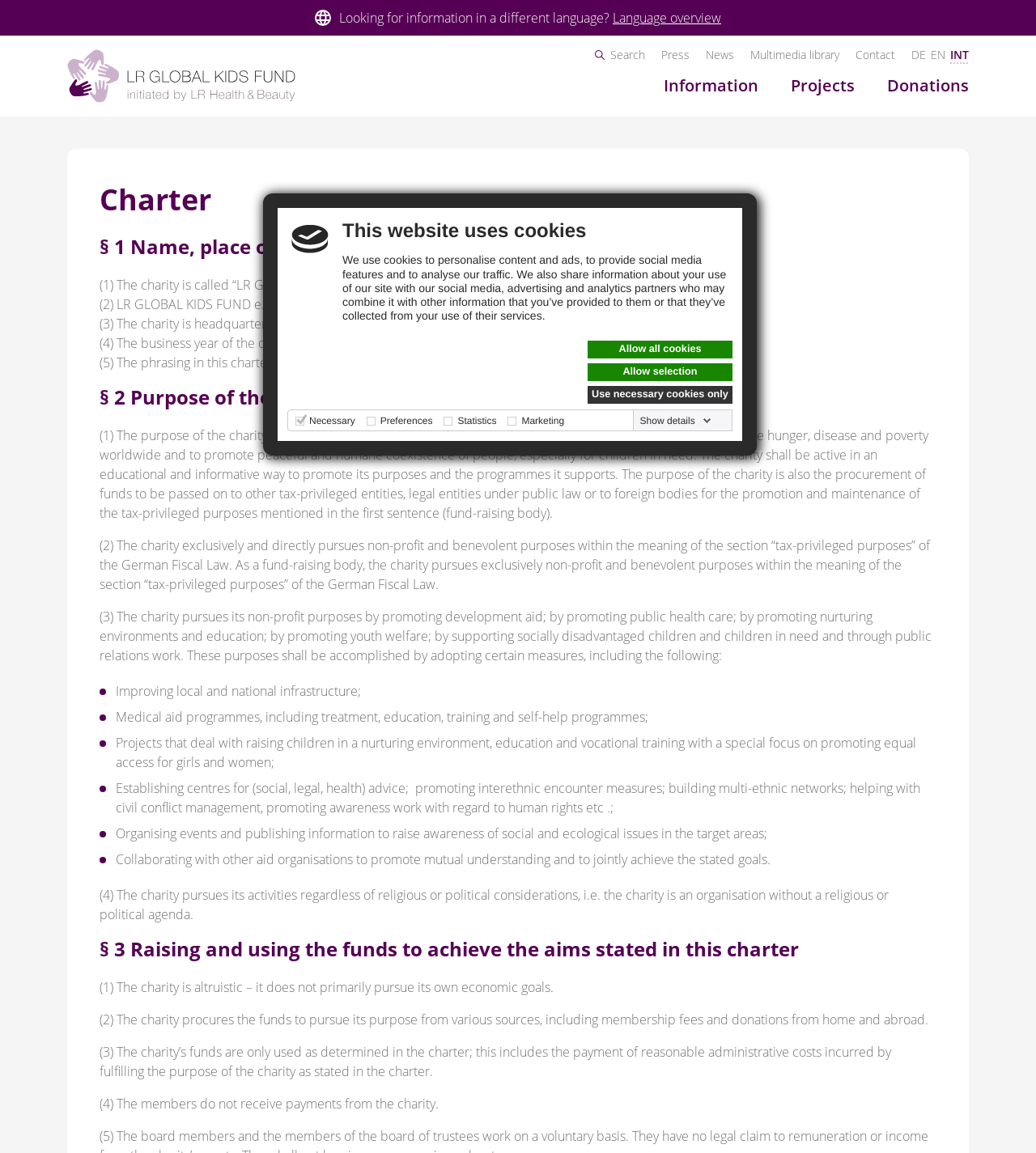Locate the bounding box coordinates of the element's region that should be clicked to carry out the following instruction: "Click the 'Information' link". The coordinates need to be four float numbers between 0 and 1, i.e., [left, top, right, bottom].

[0.641, 0.065, 0.732, 0.084]